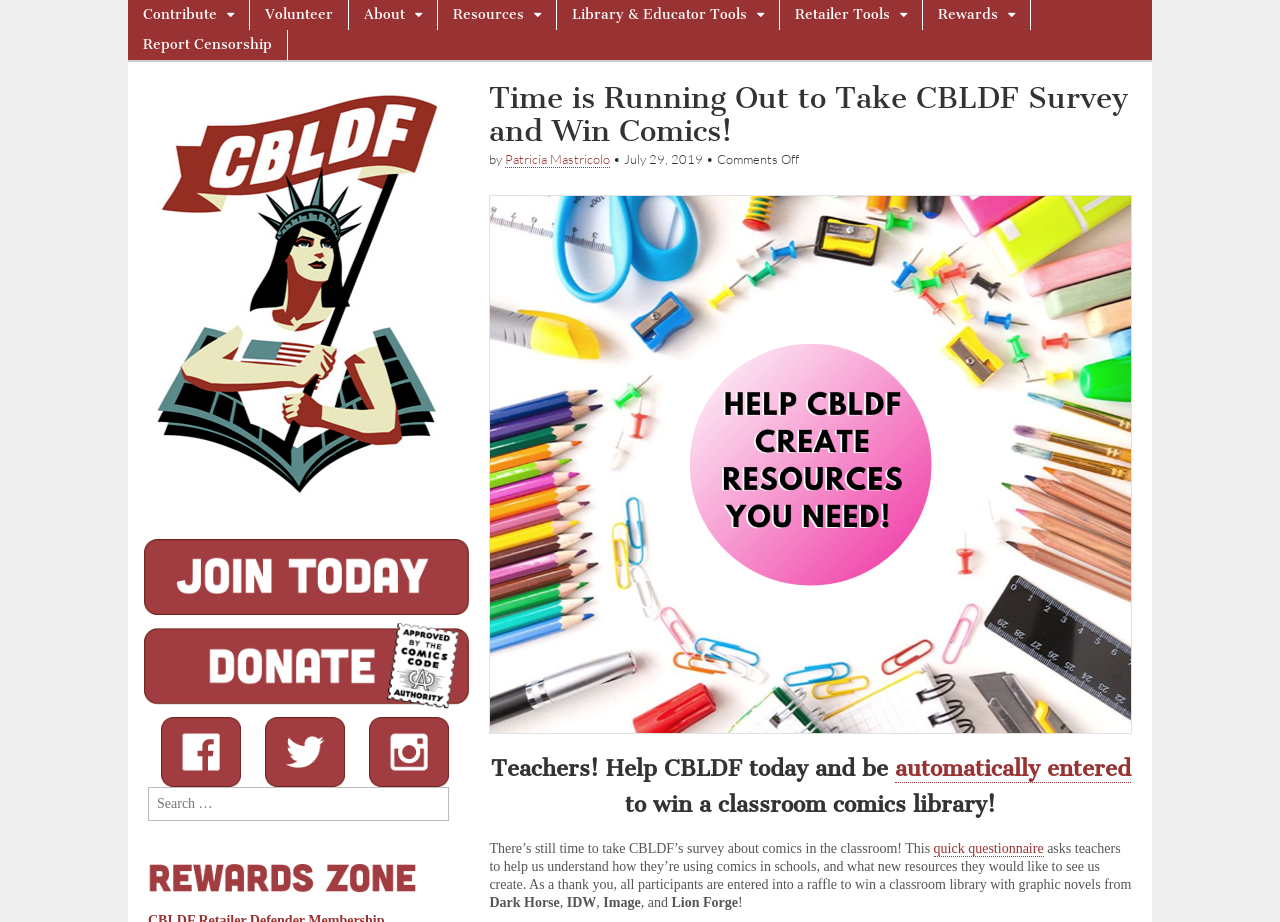Answer the following in one word or a short phrase: 
What is the name of the author of the article?

Patricia Mastricolo